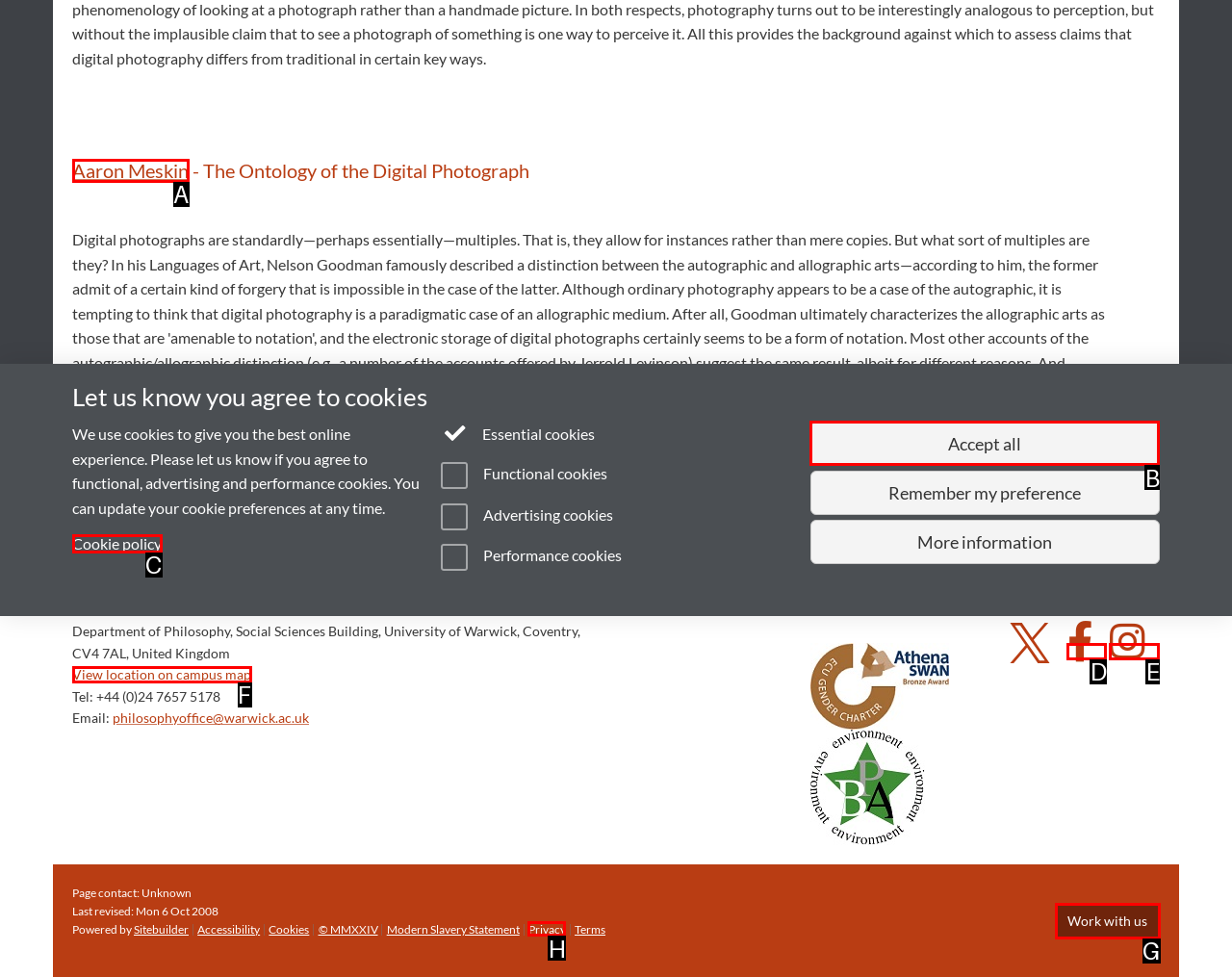Given the description: Home, identify the HTML element that fits best. Respond with the letter of the correct option from the choices.

None